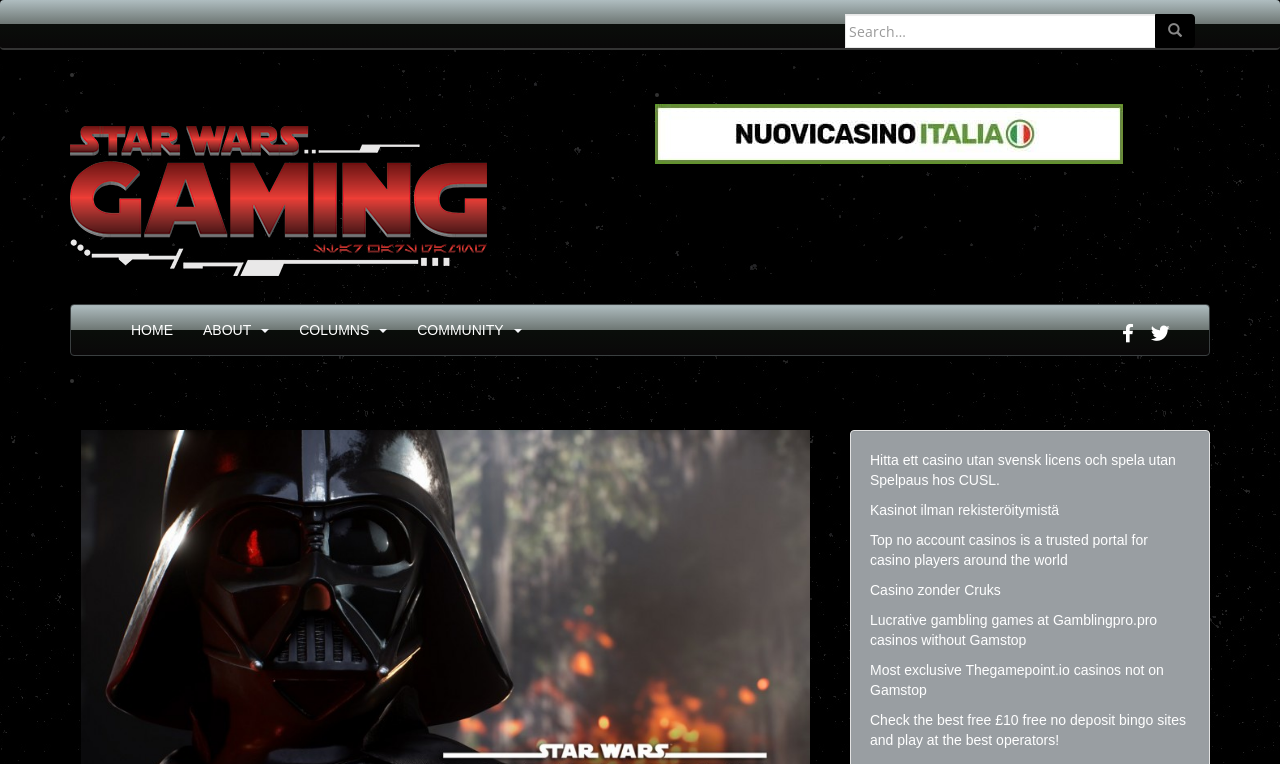Please reply with a single word or brief phrase to the question: 
How many main navigation links are there?

5